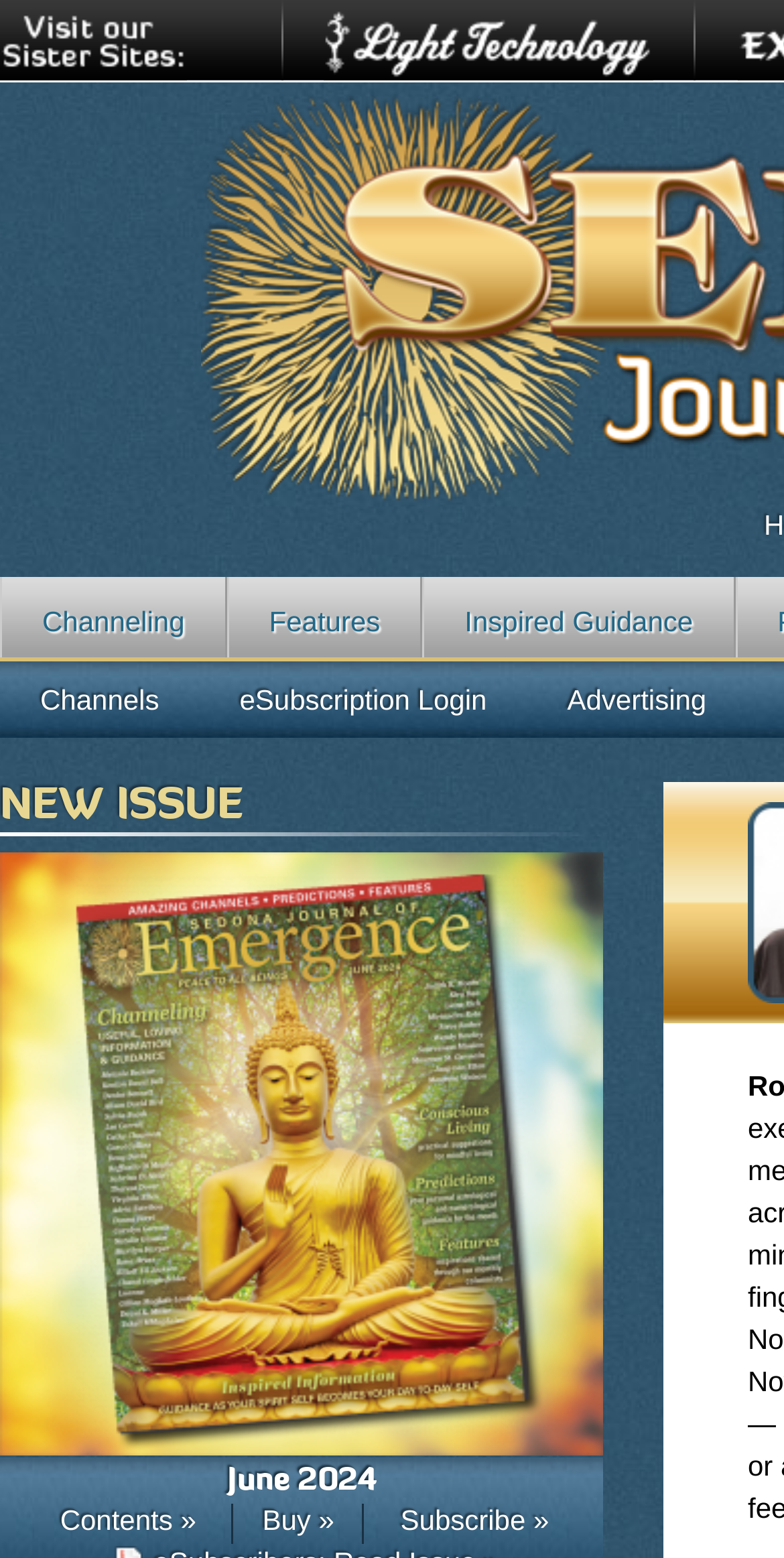What is the current issue of the journal?
Look at the webpage screenshot and answer the question with a detailed explanation.

I found the heading 'NEW ISSUE' followed by a link 'June 2024' and an image with the same text, which suggests that the current issue of the journal is June 2024.